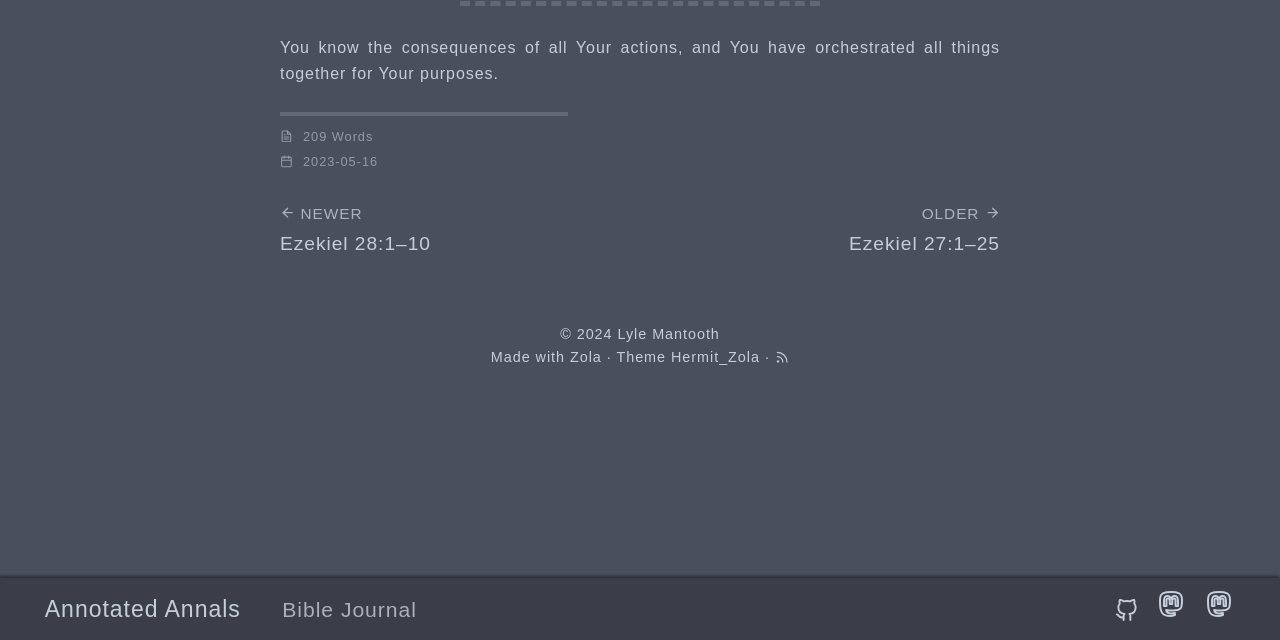Identify the bounding box for the described UI element. Provide the coordinates in (top-left x, top-left y, bottom-right x, bottom-right y) format with values ranging from 0 to 1: title="mastodon"

[0.902, 0.935, 0.933, 0.976]